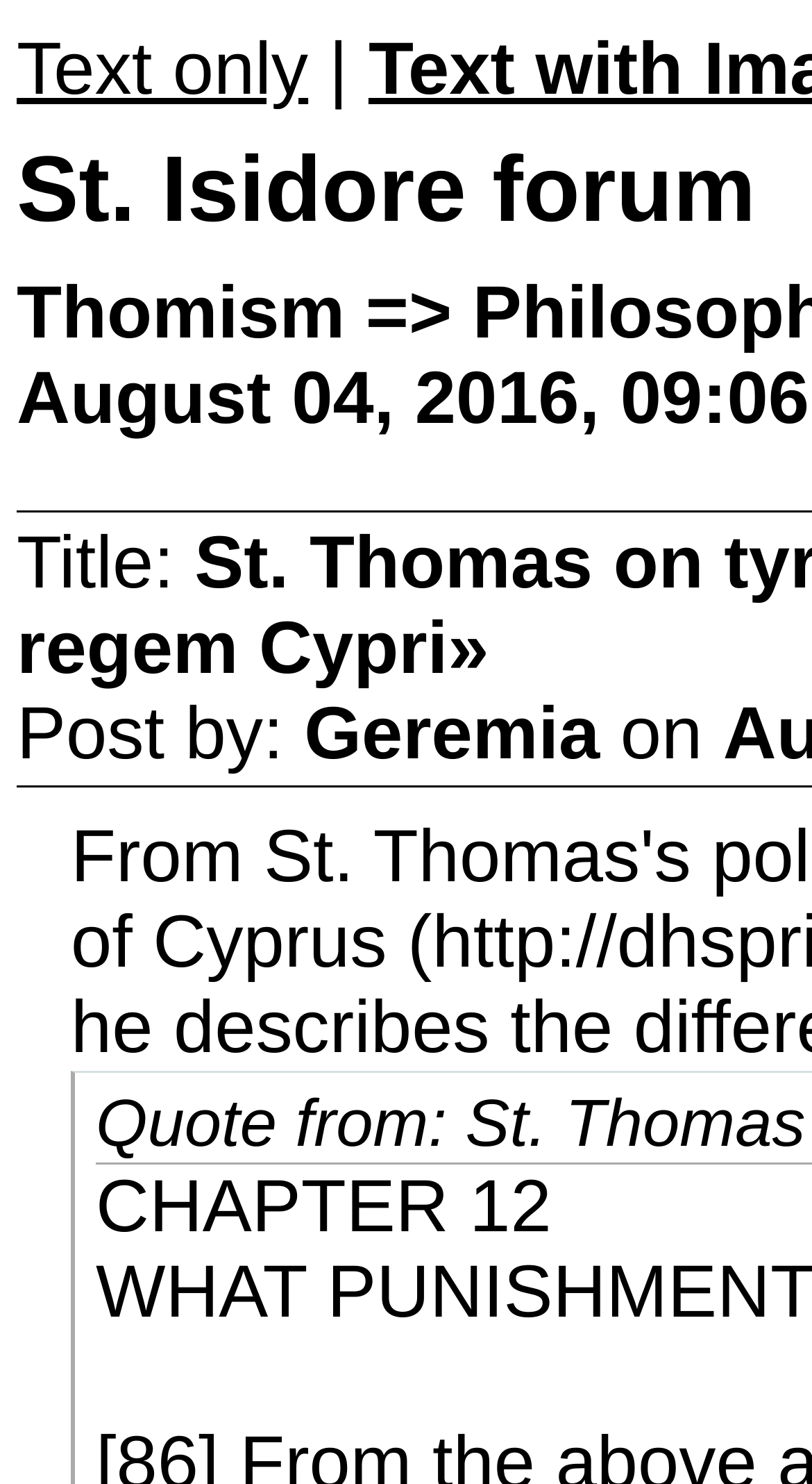Give a comprehensive overview of the webpage, including key elements.

The webpage appears to be a print page for an article or blog post. At the top left, there is a link labeled "Text only". Next to it, there is a vertical separator line. Below the link, there is a title section that starts with the label "Title:" followed by the title "St. Thomas on tyrants, from his «De regno ad regem Cypri»". 

Further down, there is an author section that starts with the label "Post by:" followed by the author's name "Geremia" and the preposition "on". 

The main content of the page starts with a chapter heading "CHAPTER 12", which is positioned below the author section.